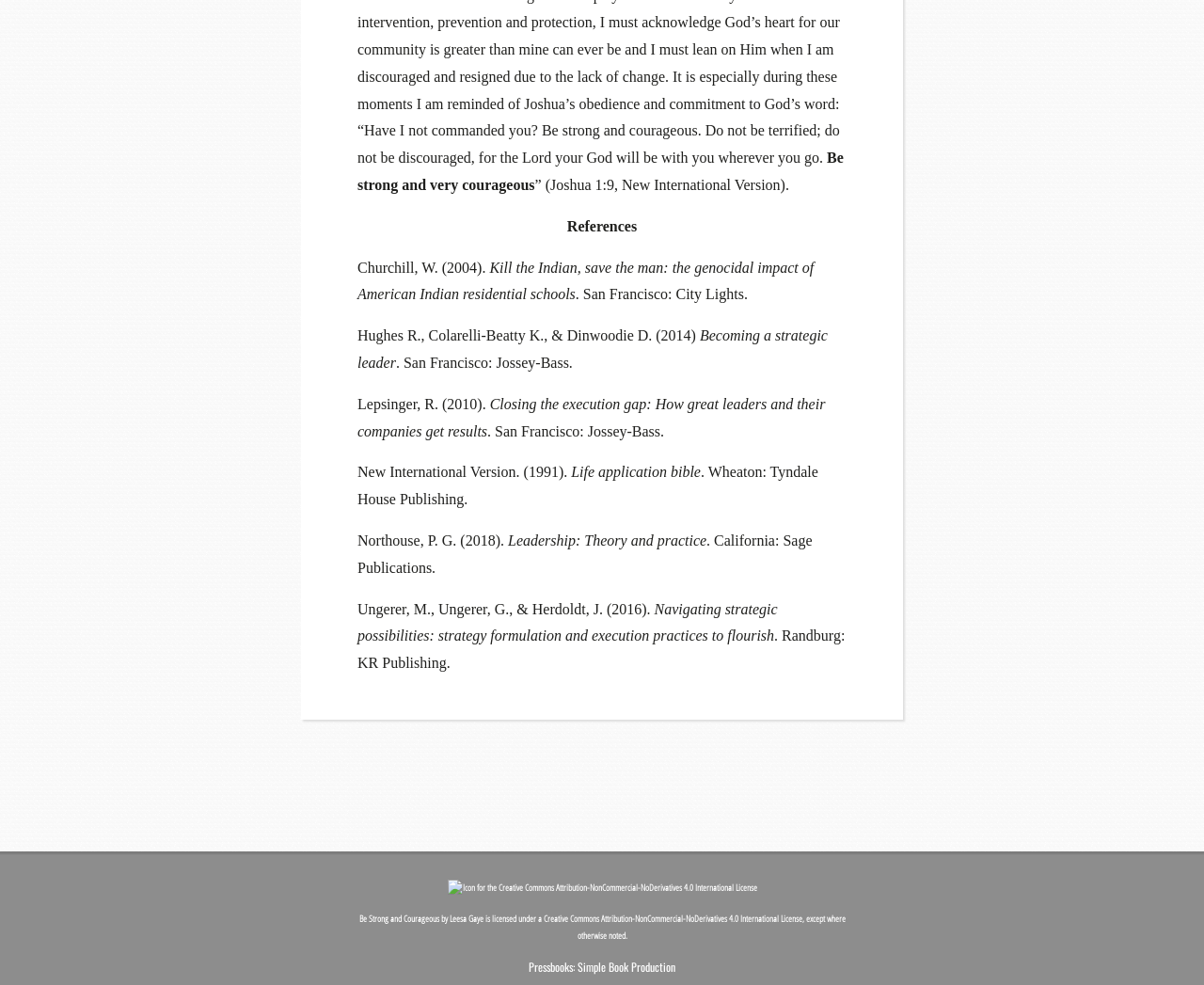Using a single word or phrase, answer the following question: 
What is the title of the first reference?

Kill the Indian, save the man